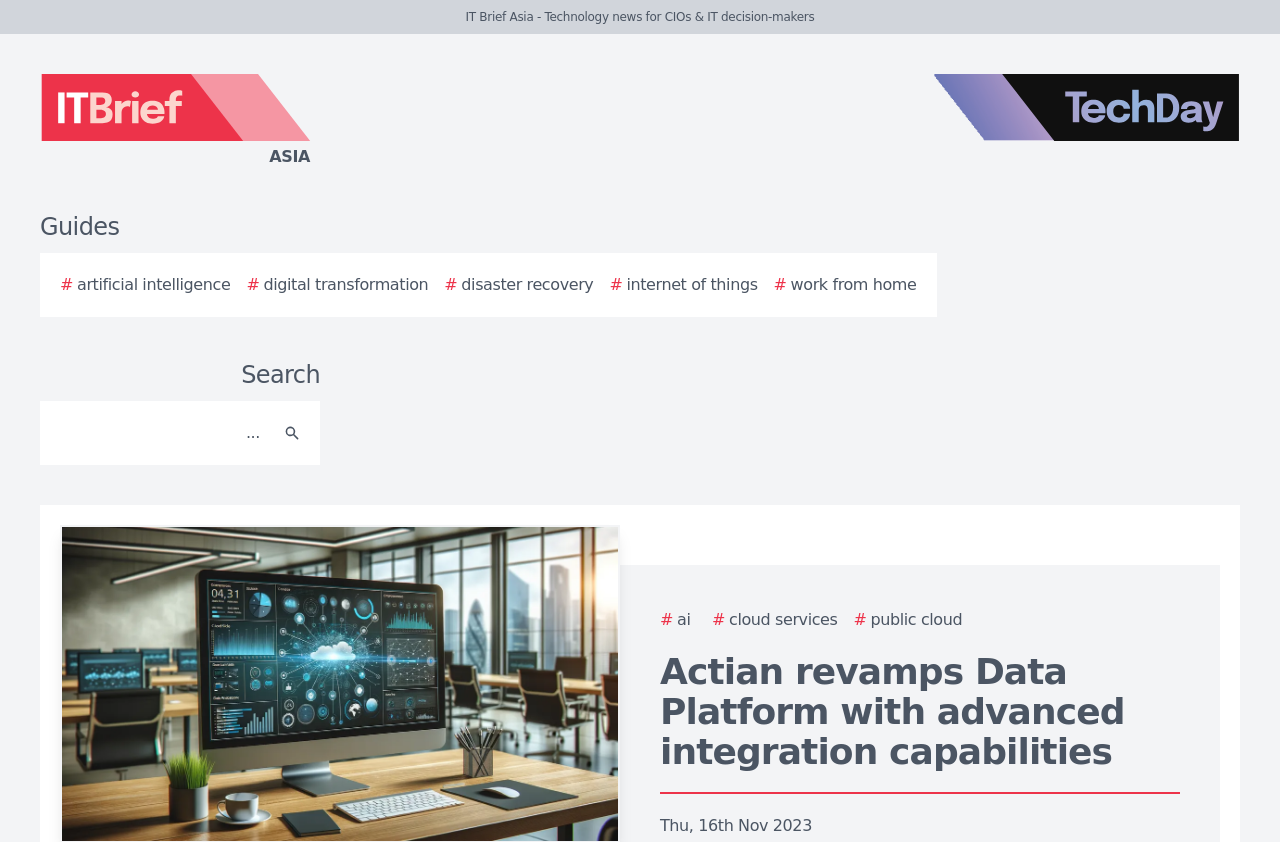Based on what you see in the screenshot, provide a thorough answer to this question: What are the categories listed under Guides?

I found the categories by looking at the section labeled 'Guides' on the webpage, where I saw a list of links with the mentioned categories.